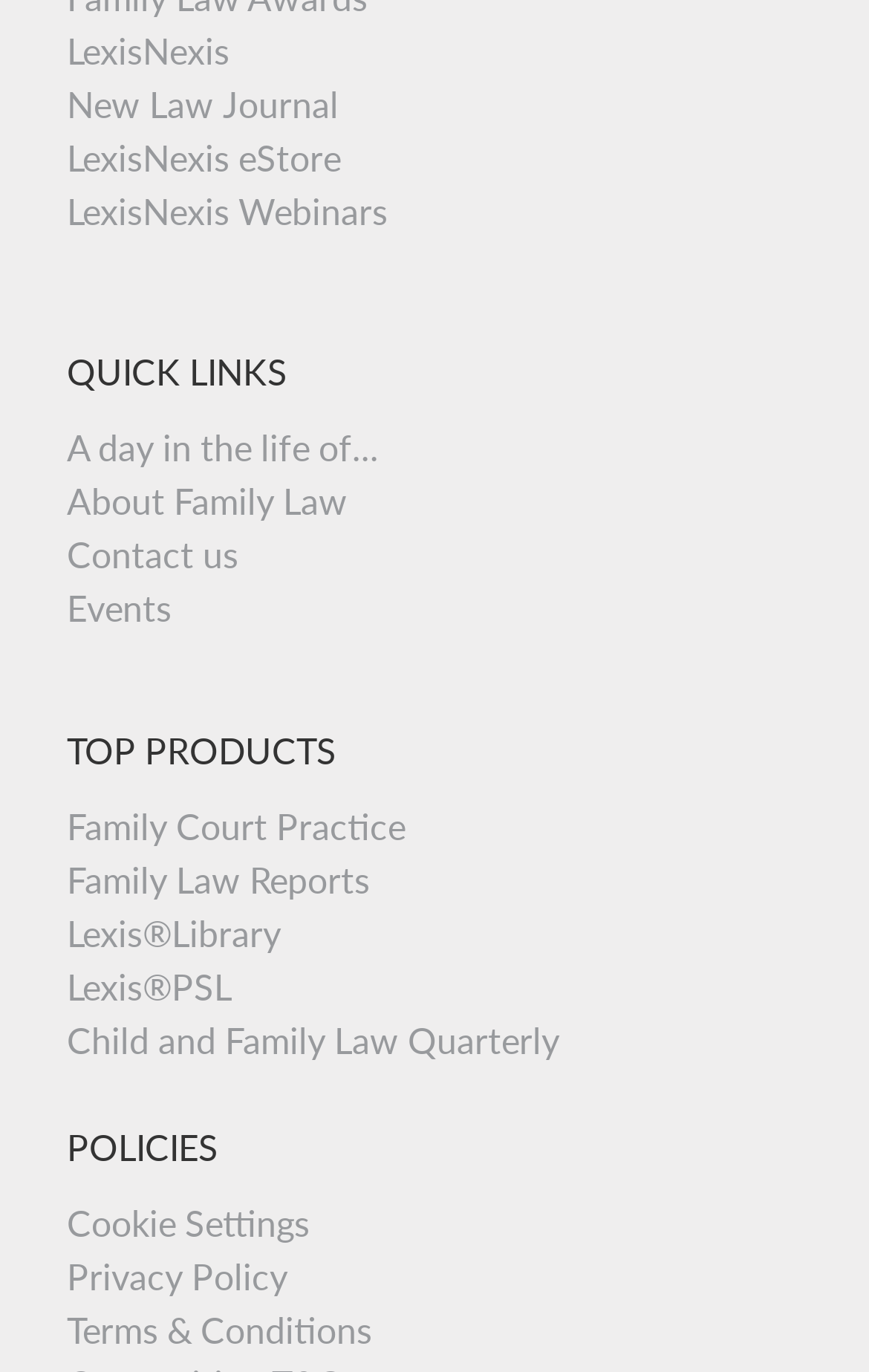Identify the bounding box coordinates of the area that should be clicked in order to complete the given instruction: "Visit LexisNexis website". The bounding box coordinates should be four float numbers between 0 and 1, i.e., [left, top, right, bottom].

[0.077, 0.022, 0.264, 0.052]